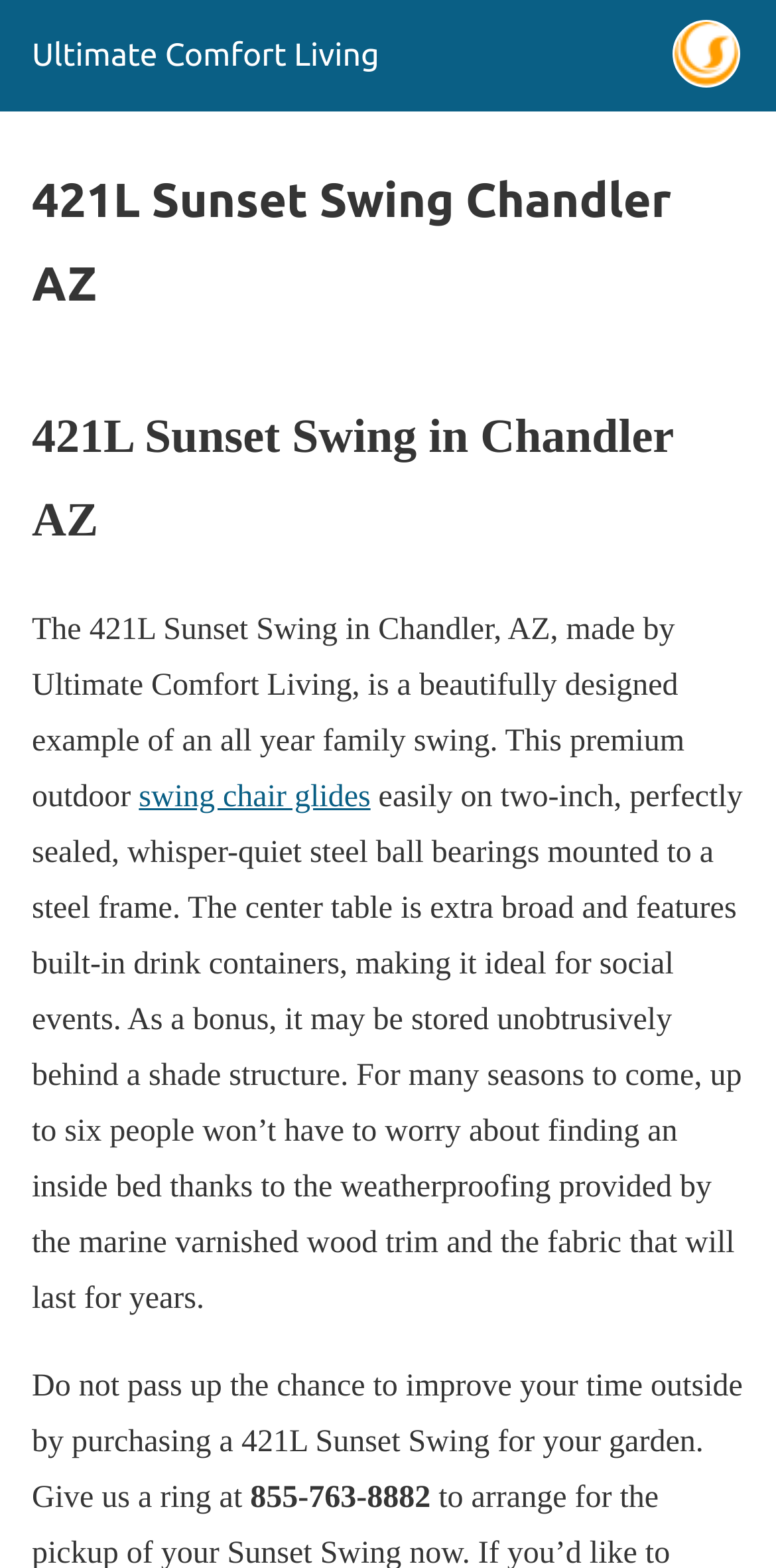Provide a one-word or brief phrase answer to the question:
What is the name of the swing?

421L Sunset Swing